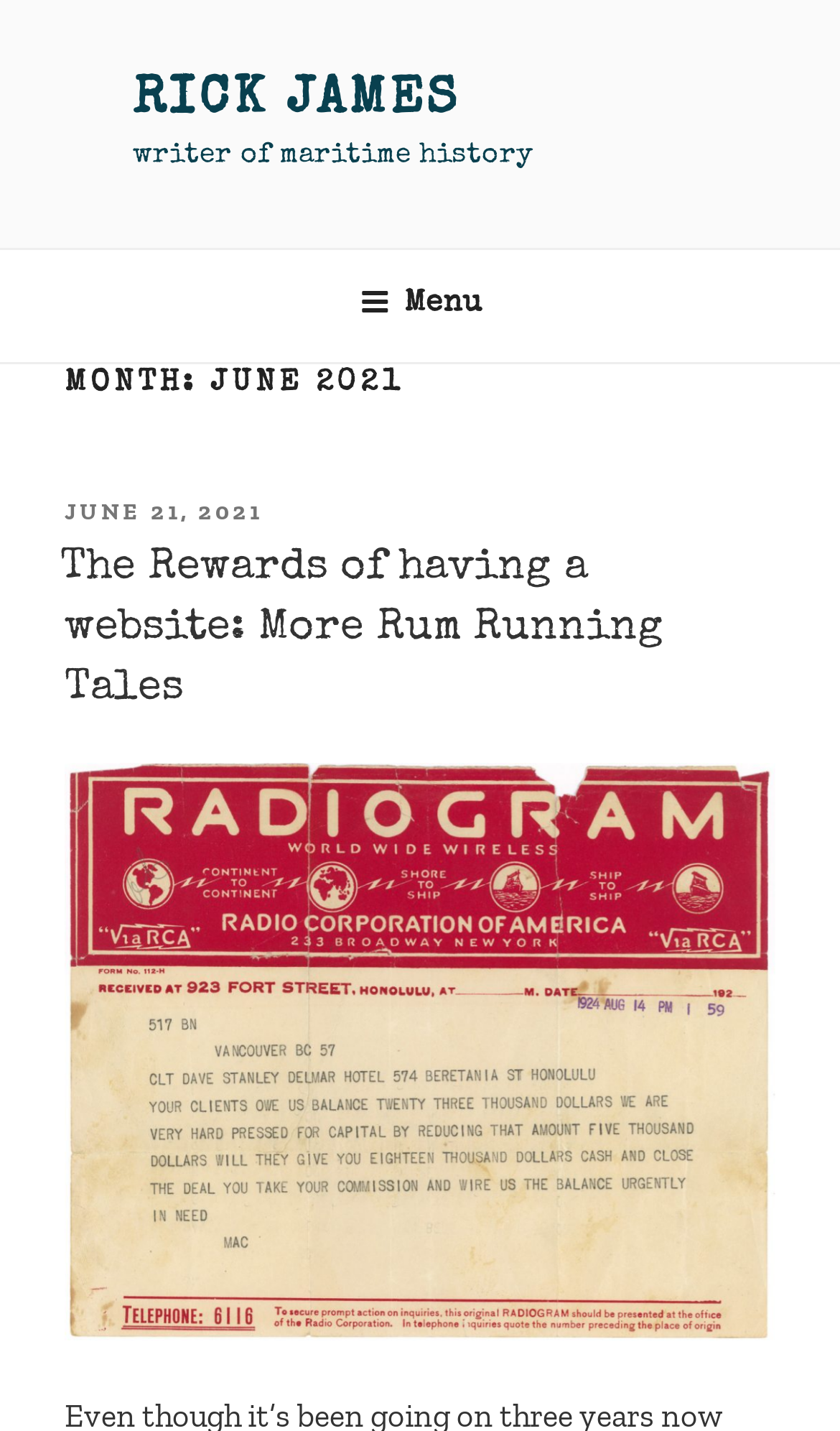What is the purpose of the button at the top right corner?
Look at the image and respond with a one-word or short-phrase answer.

Menu